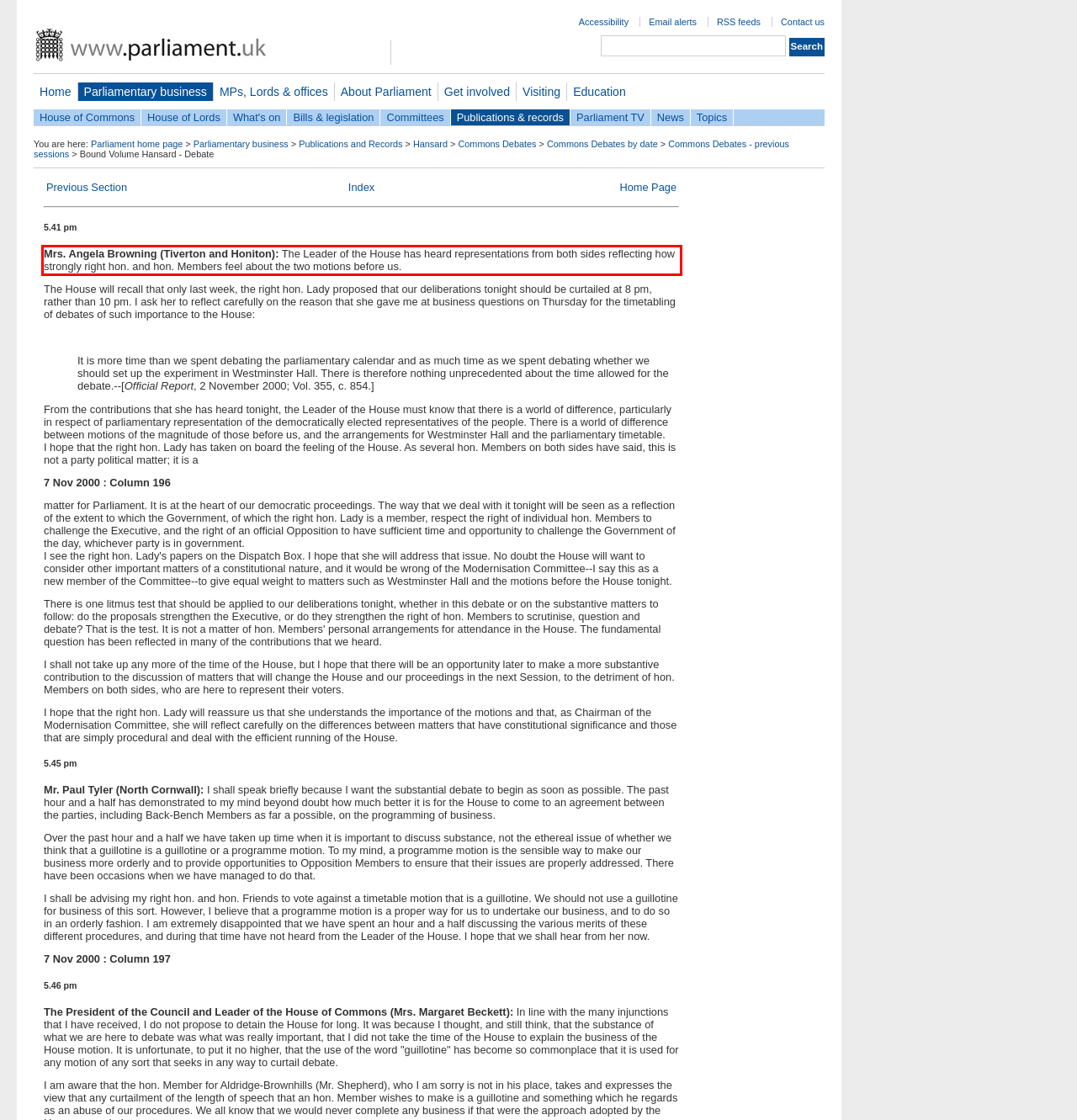You are provided with a screenshot of a webpage that includes a UI element enclosed in a red rectangle. Extract the text content inside this red rectangle.

Mrs. Angela Browning (Tiverton and Honiton): The Leader of the House has heard representations from both sides reflecting how strongly right hon. and hon. Members feel about the two motions before us.